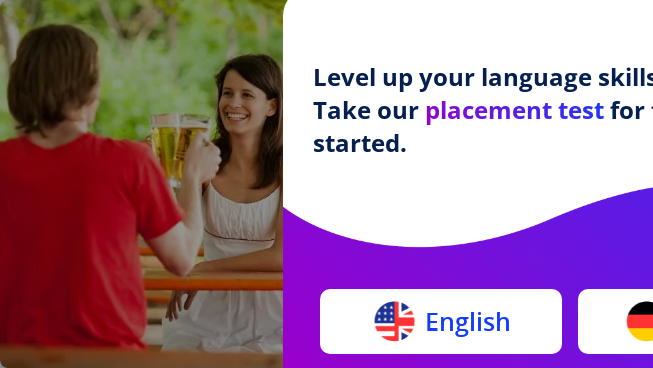What is the man's shirt color?
Please use the image to provide an in-depth answer to the question.

According to the caption, the man is wearing a vibrant red shirt, which is a distinctive feature of his appearance in the image.